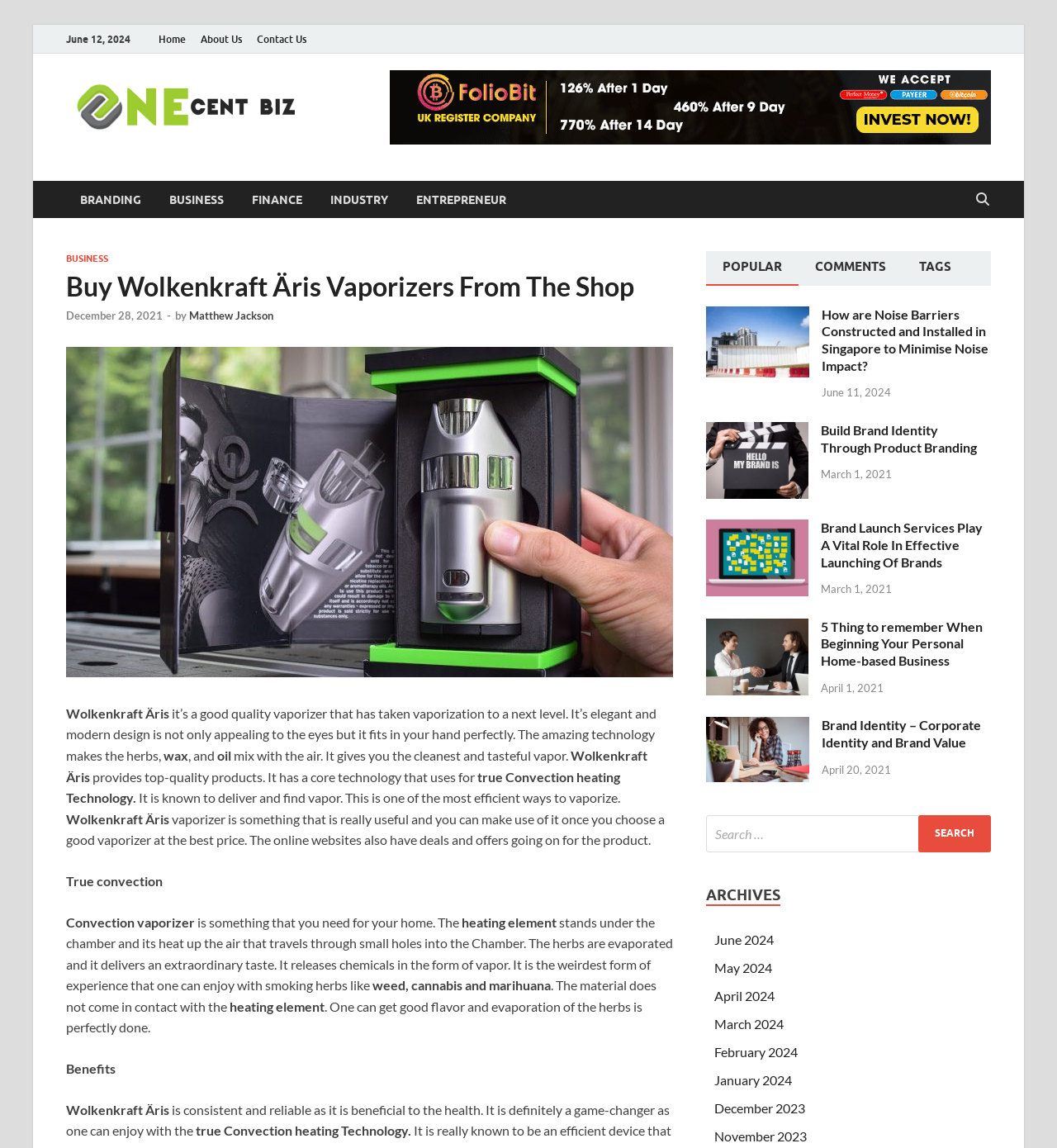Using the description "parent_node: Search for: value="Search"", locate and provide the bounding box of the UI element.

[0.869, 0.71, 0.938, 0.742]